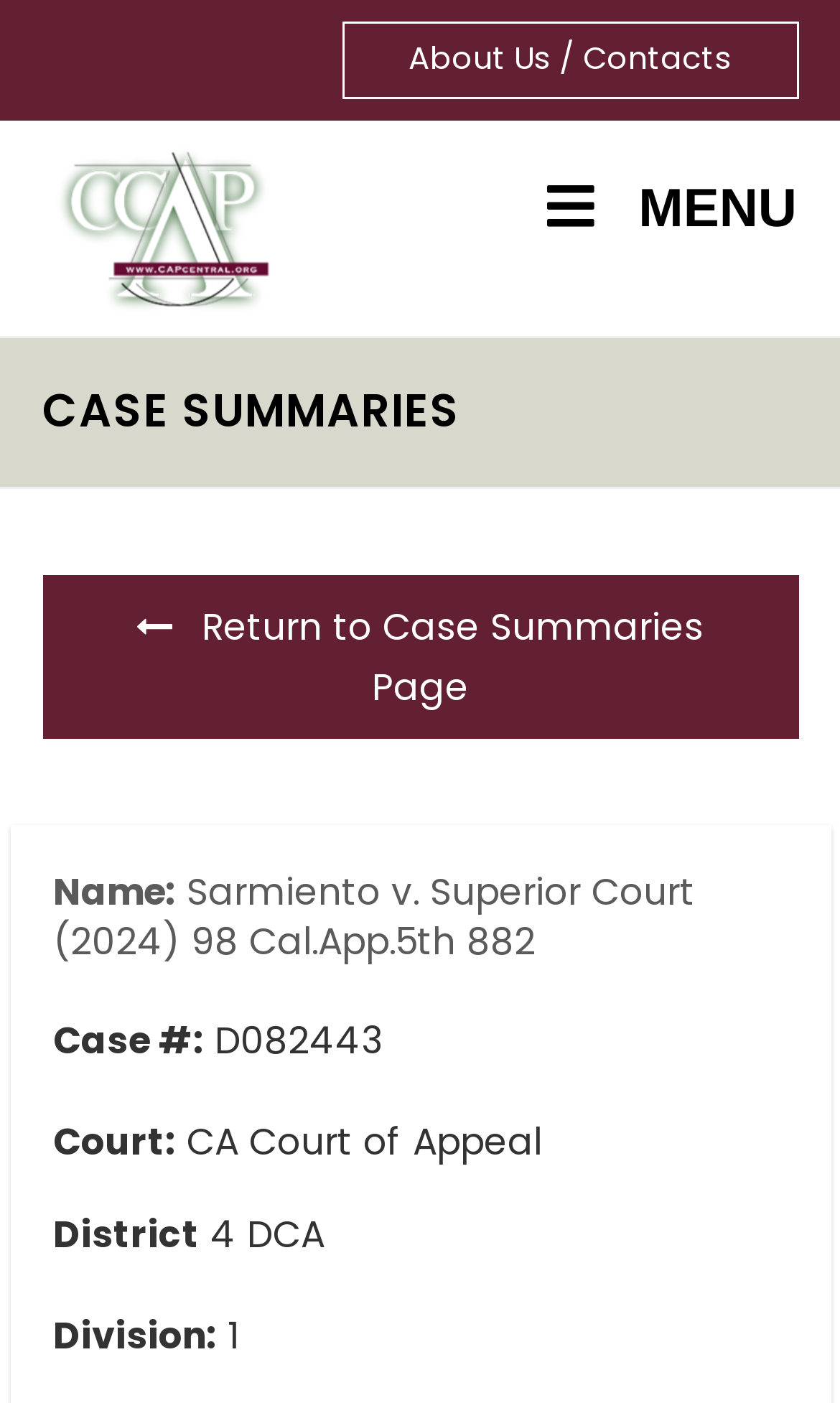Create a detailed narrative of the webpage’s visual and textual elements.

The webpage appears to be a case summary page for a legal case, specifically Sarmiento v. Superior Court (2024) 98 Cal.App.5th 882. At the top of the page, there is a navigation section with links to "About Us / Contacts" and "CCAP", accompanied by a CCAP logo image. To the right of these links is a button labeled "MENU" that toggles the main menu.

Below the navigation section is a header that reads "CASE SUMMARIES". Underneath this header is a link to "Return to Case Summaries Page". The main content of the page is organized into a series of labeled fields, including "Name:", "Case #:", "Court:", "District", and "Division:". Each of these fields has a corresponding value, such as "Sarmiento v. Superior Court (2024) 98 Cal.App.5th 882" for the "Name:" field, and "D082443" for the "Case #:" field. The court information is listed as "CA Court of Appeal" with a "District" of "4 DCA" and a "Division:" of "1".